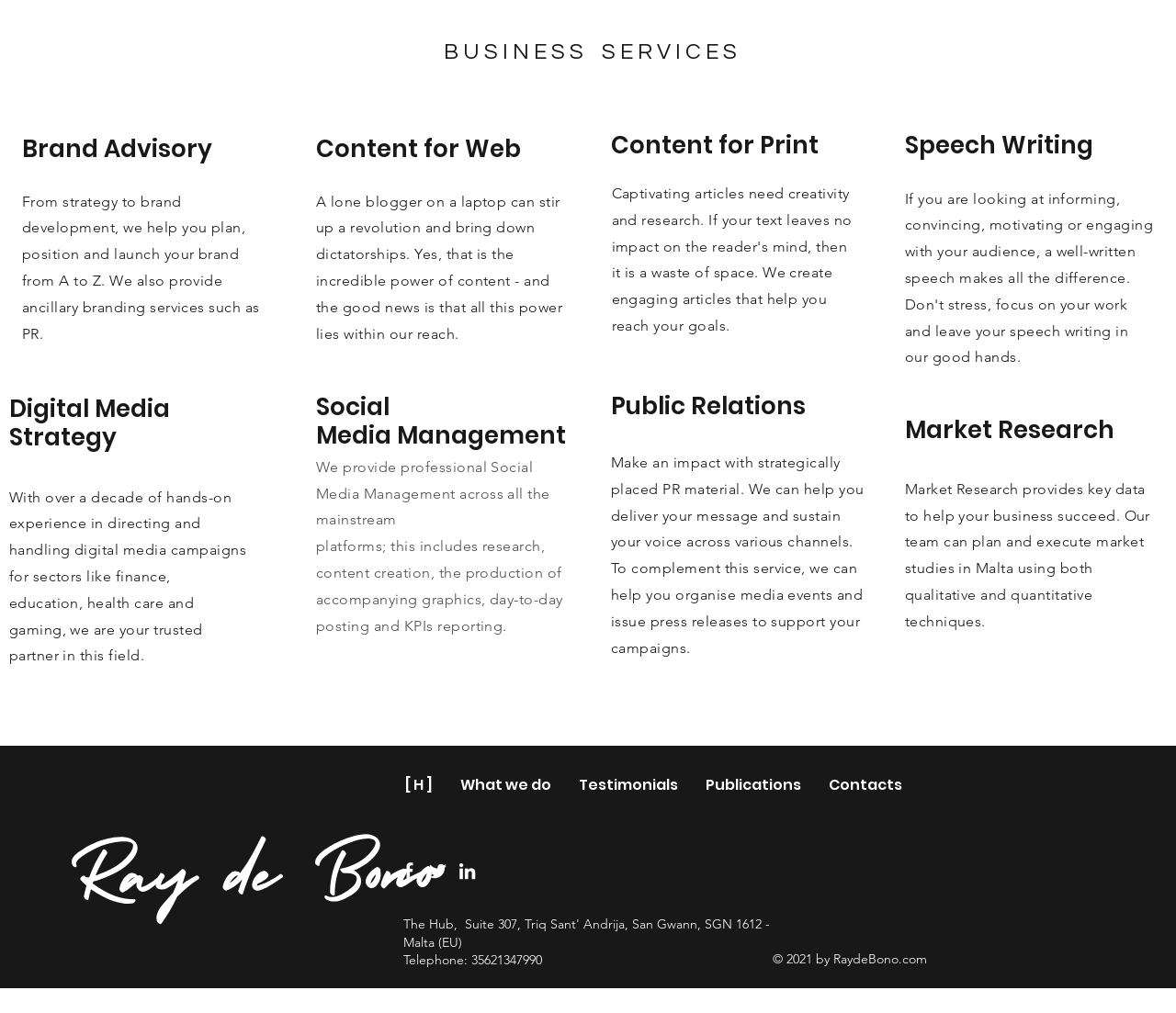Predict the bounding box for the UI component with the following description: "What we do".

[0.38, 0.75, 0.481, 0.801]